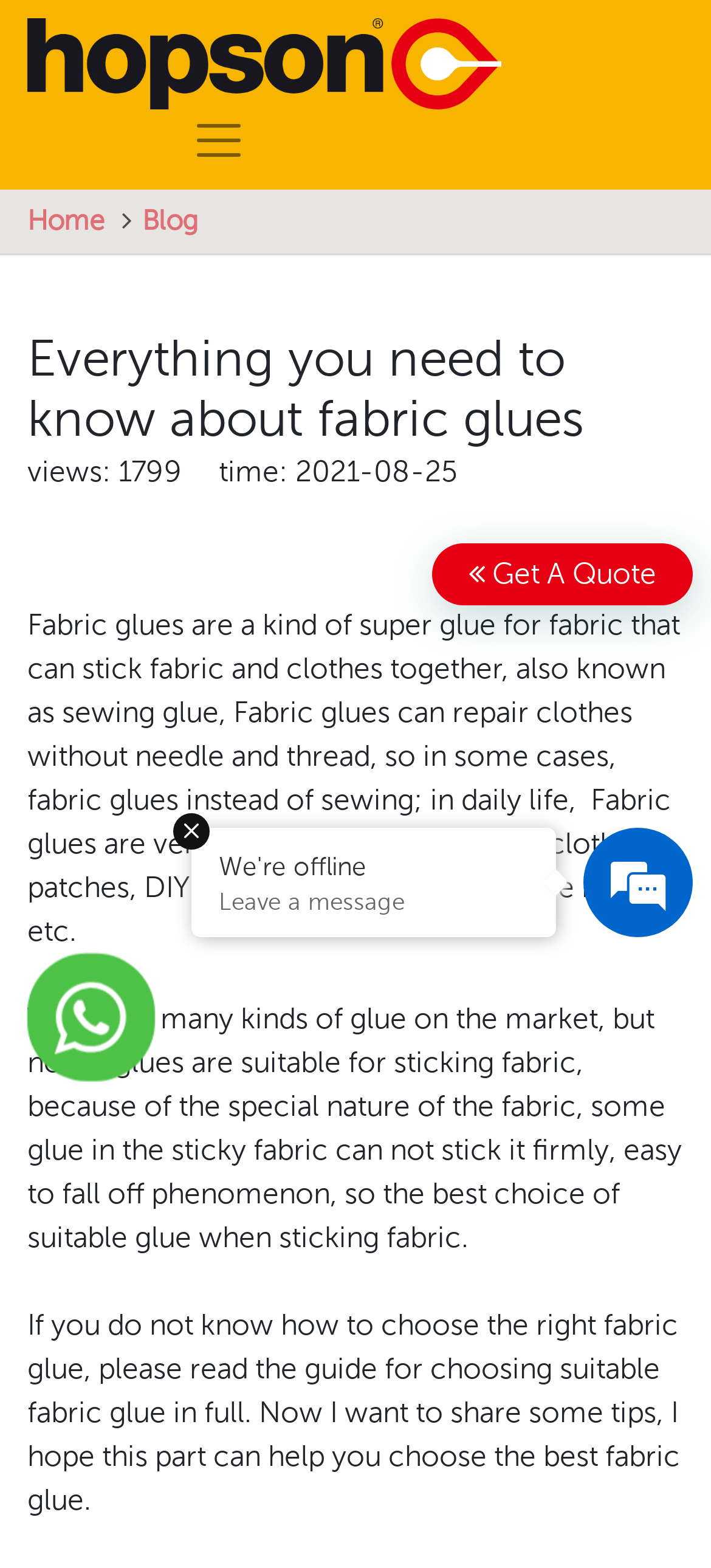Please provide a brief answer to the question using only one word or phrase: 
What is the purpose of the guide on choosing suitable fabric glue?

To help choose the best fabric glue